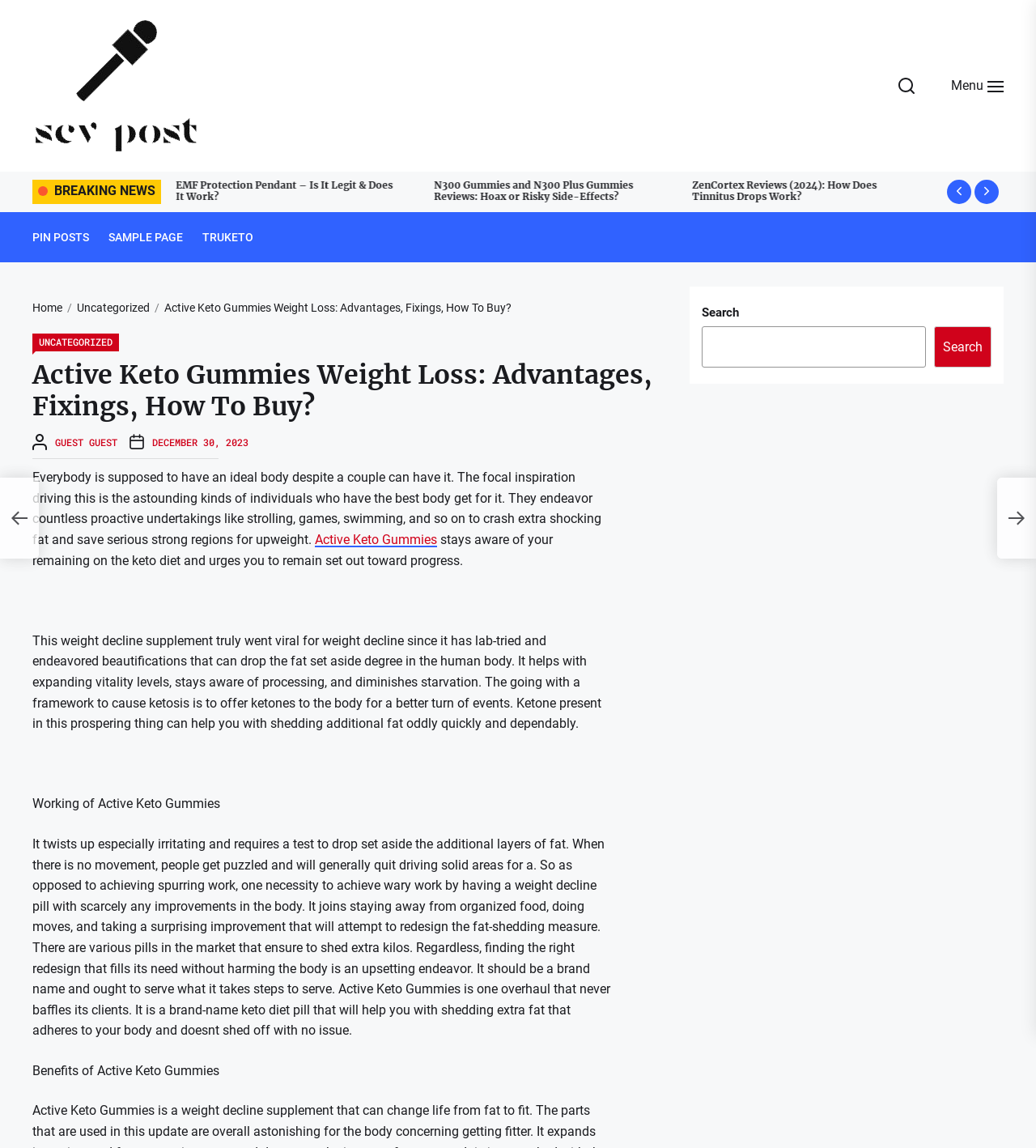Please identify the bounding box coordinates of the element's region that should be clicked to execute the following instruction: "Read about 'Active Keto Gummies Weight Loss'". The bounding box coordinates must be four float numbers between 0 and 1, i.e., [left, top, right, bottom].

[0.031, 0.313, 0.654, 0.368]